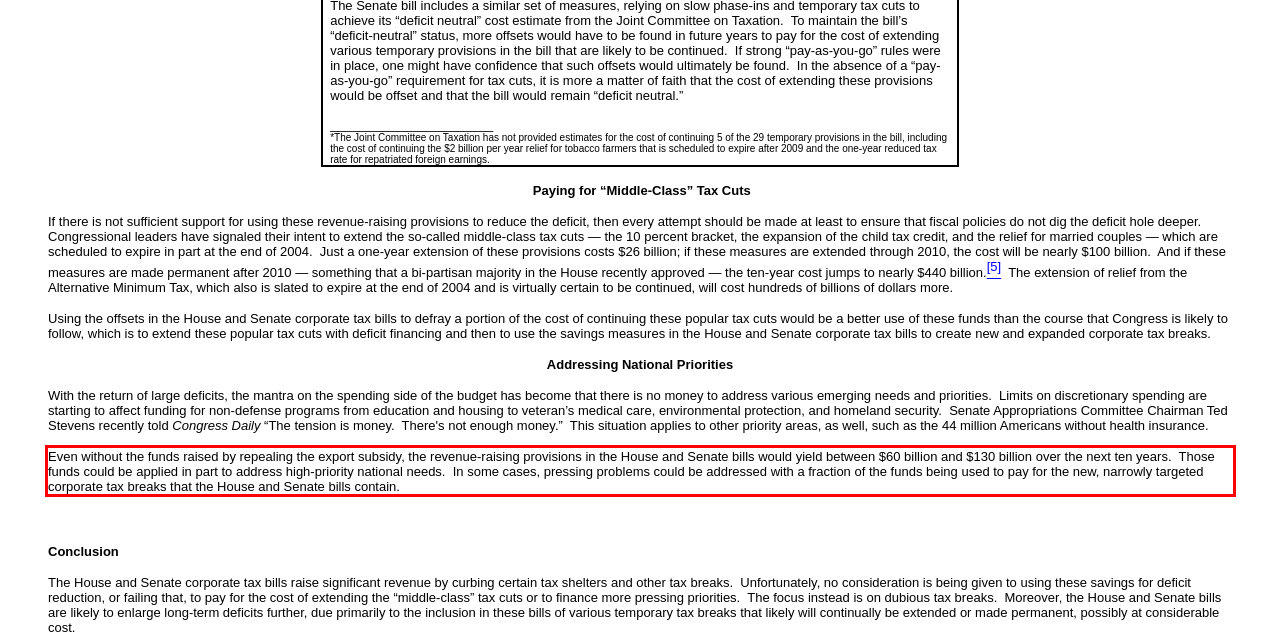Using the webpage screenshot, recognize and capture the text within the red bounding box.

Even without the funds raised by repealing the export subsidy, the revenue-raising provisions in the House and Senate bills would yield between $60 billion and $130 billion over the next ten years. Those funds could be applied in part to address high-priority national needs. In some cases, pressing problems could be addressed with a fraction of the funds being used to pay for the new, narrowly targeted corporate tax breaks that the House and Senate bills contain.